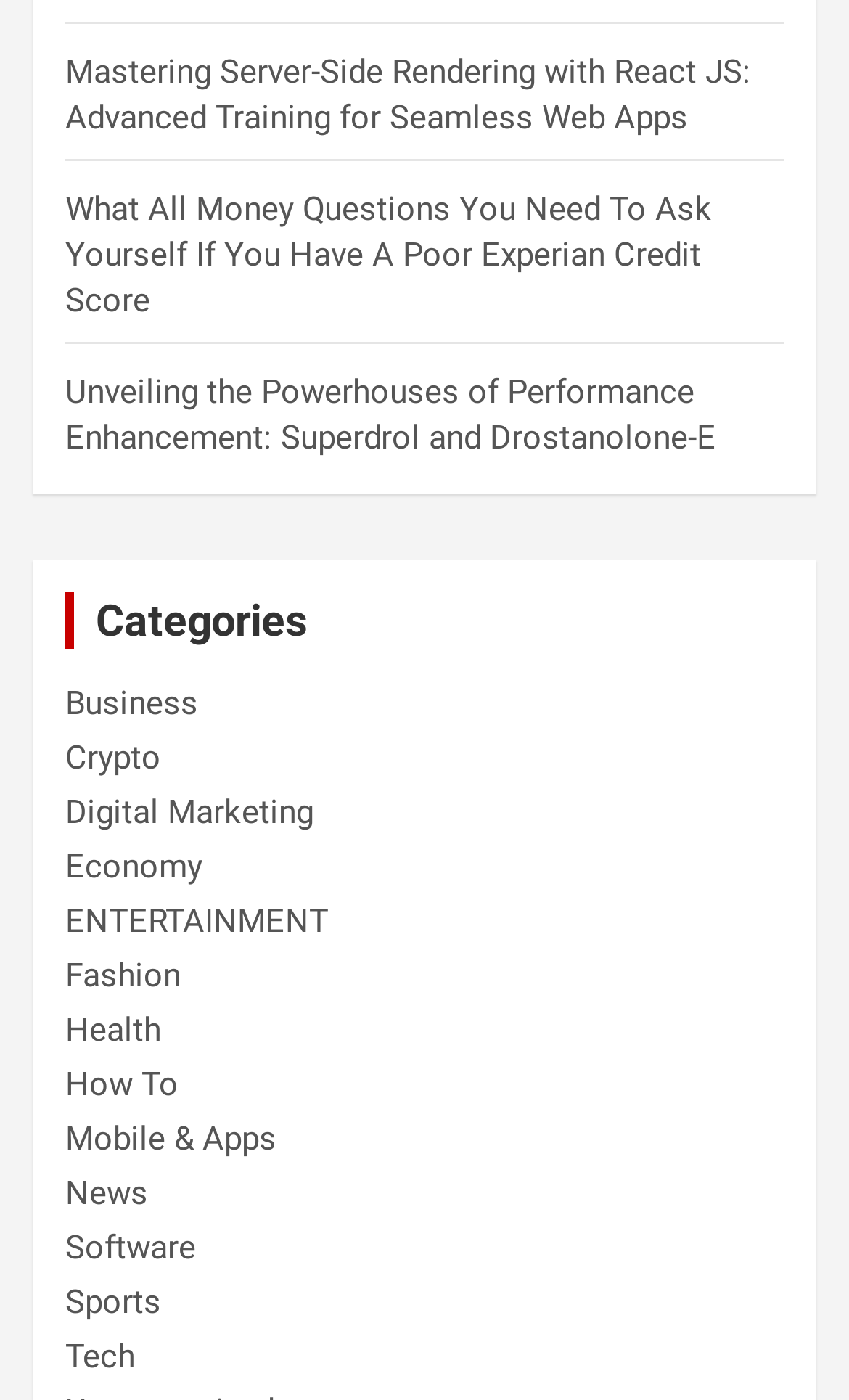Identify the bounding box coordinates for the UI element mentioned here: "ENTERTAINMENT". Provide the coordinates as four float values between 0 and 1, i.e., [left, top, right, bottom].

[0.077, 0.643, 0.387, 0.671]